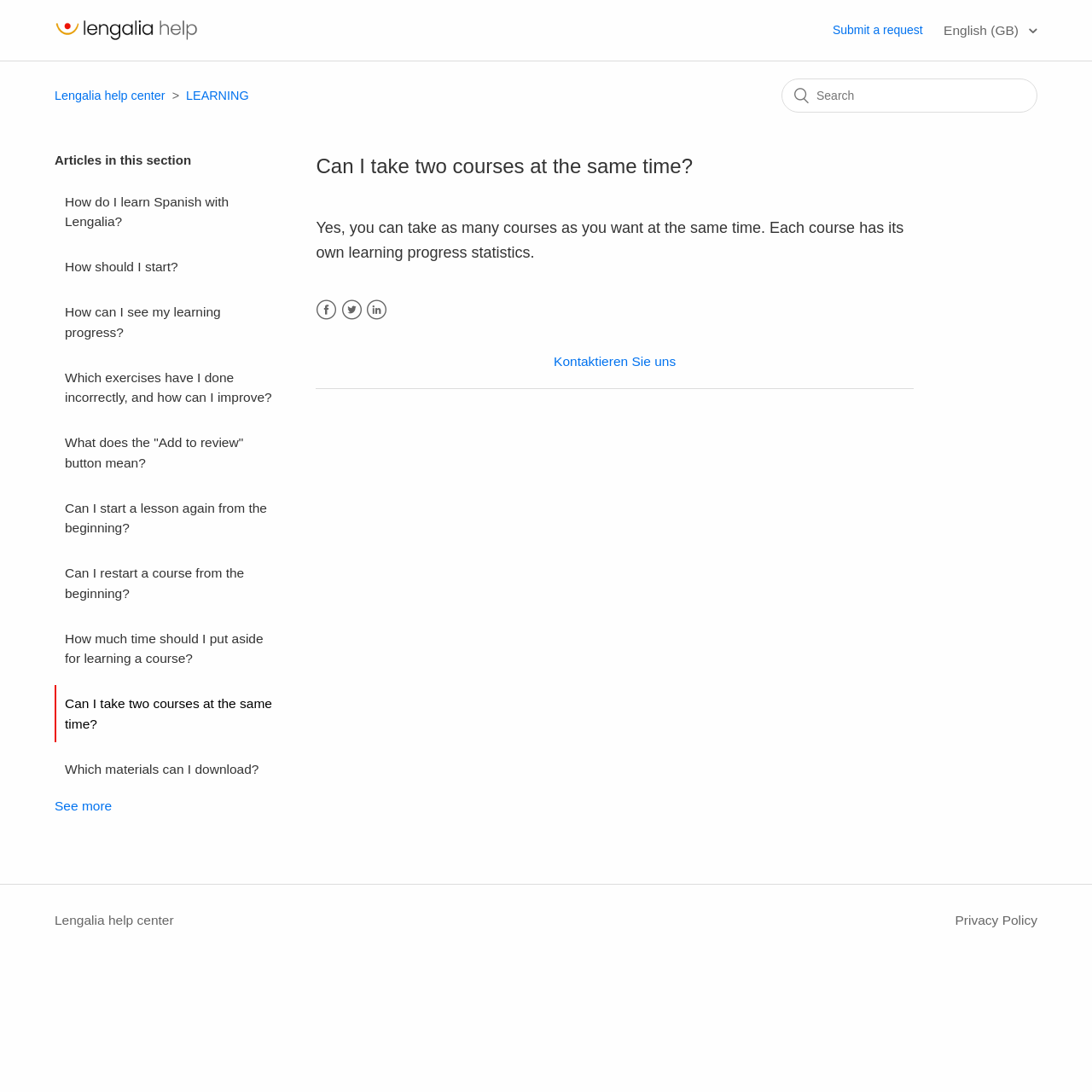Locate the bounding box coordinates of the clickable area needed to fulfill the instruction: "search for something".

[0.716, 0.072, 0.95, 0.103]